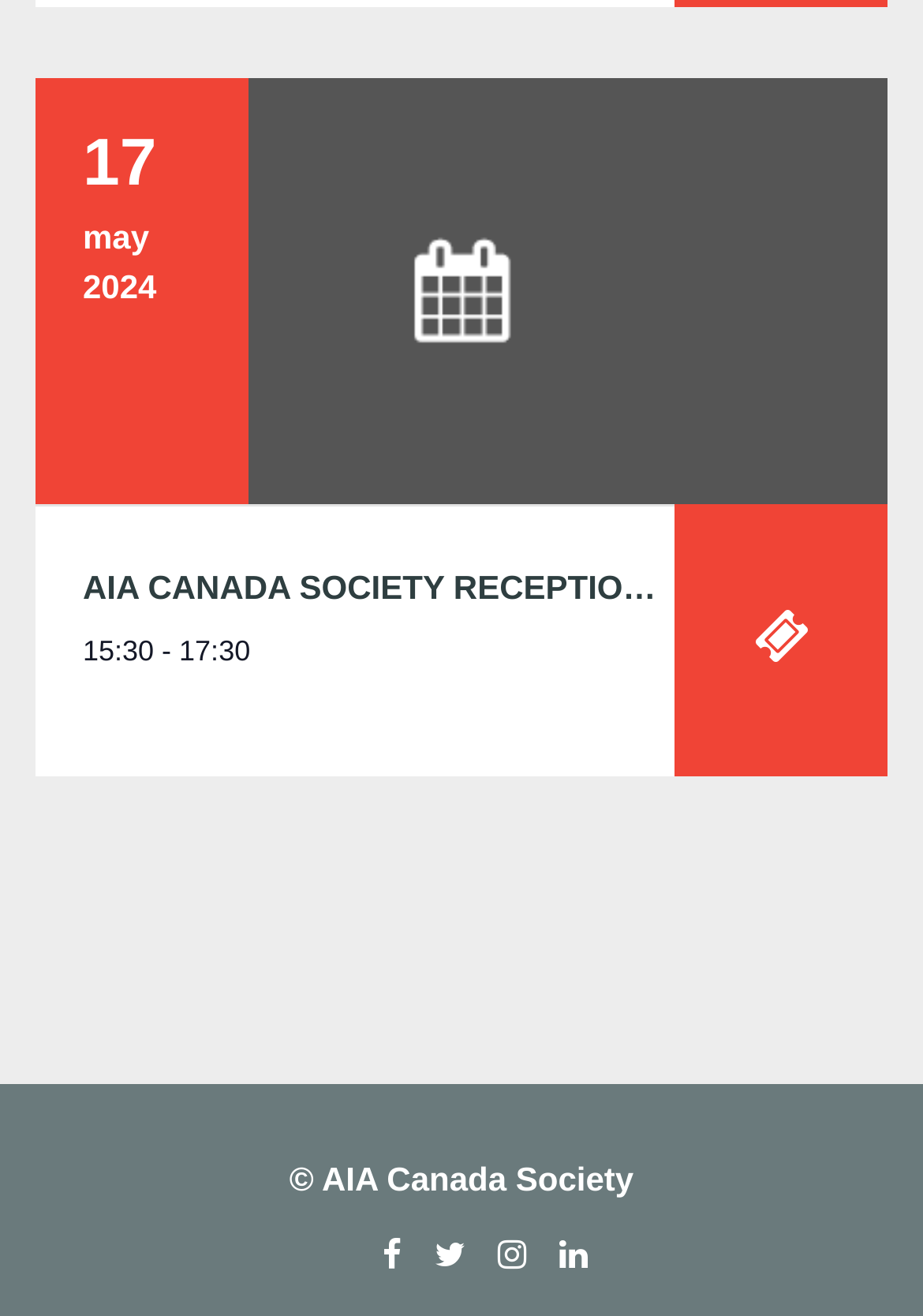Answer the question below with a single word or a brief phrase: 
What is the name of the conference mentioned on the webpage?

RAIC 2024 Conference On Architecture